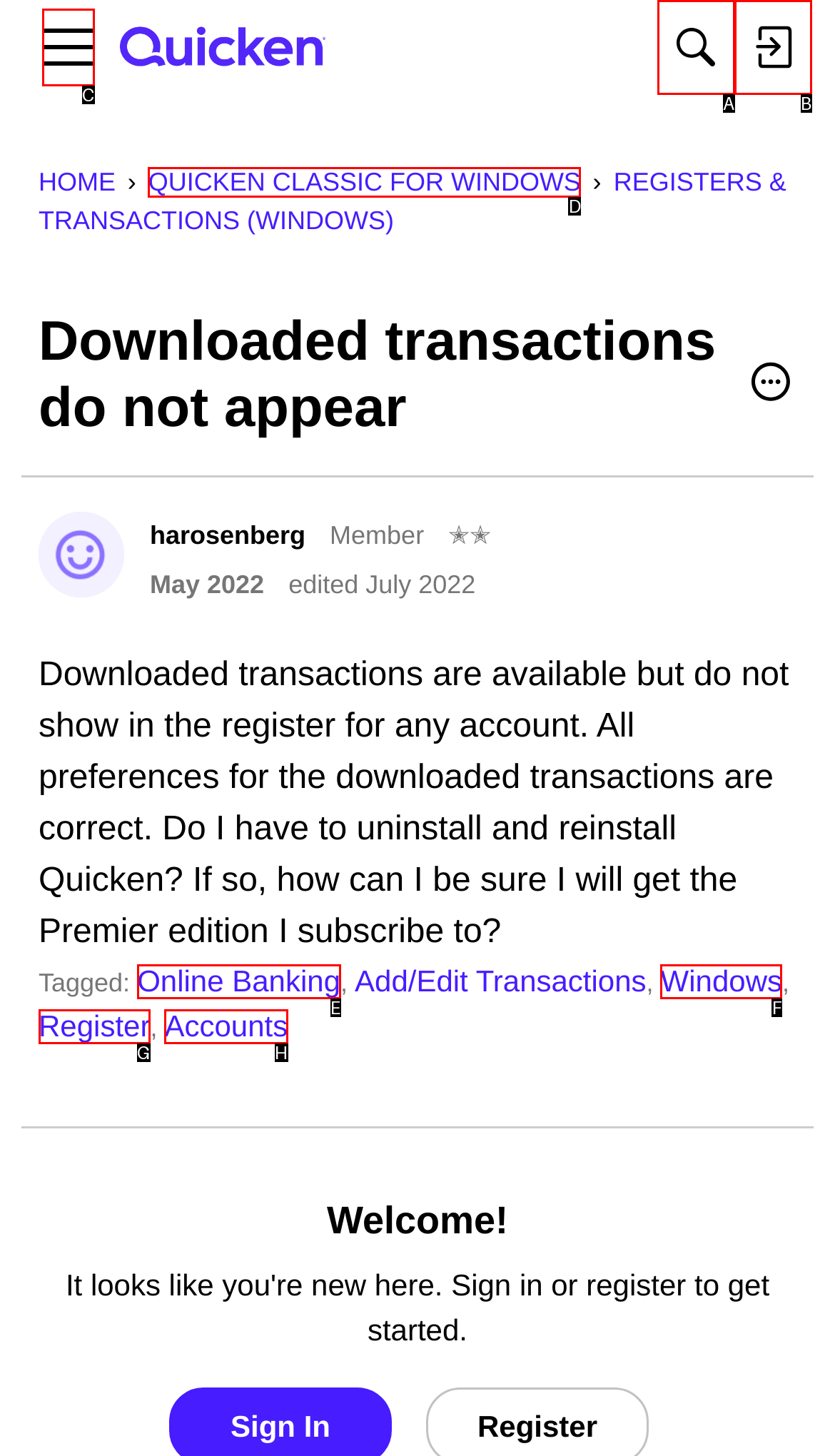Identify the appropriate lettered option to execute the following task: Click the 'Menu' button
Respond with the letter of the selected choice.

C